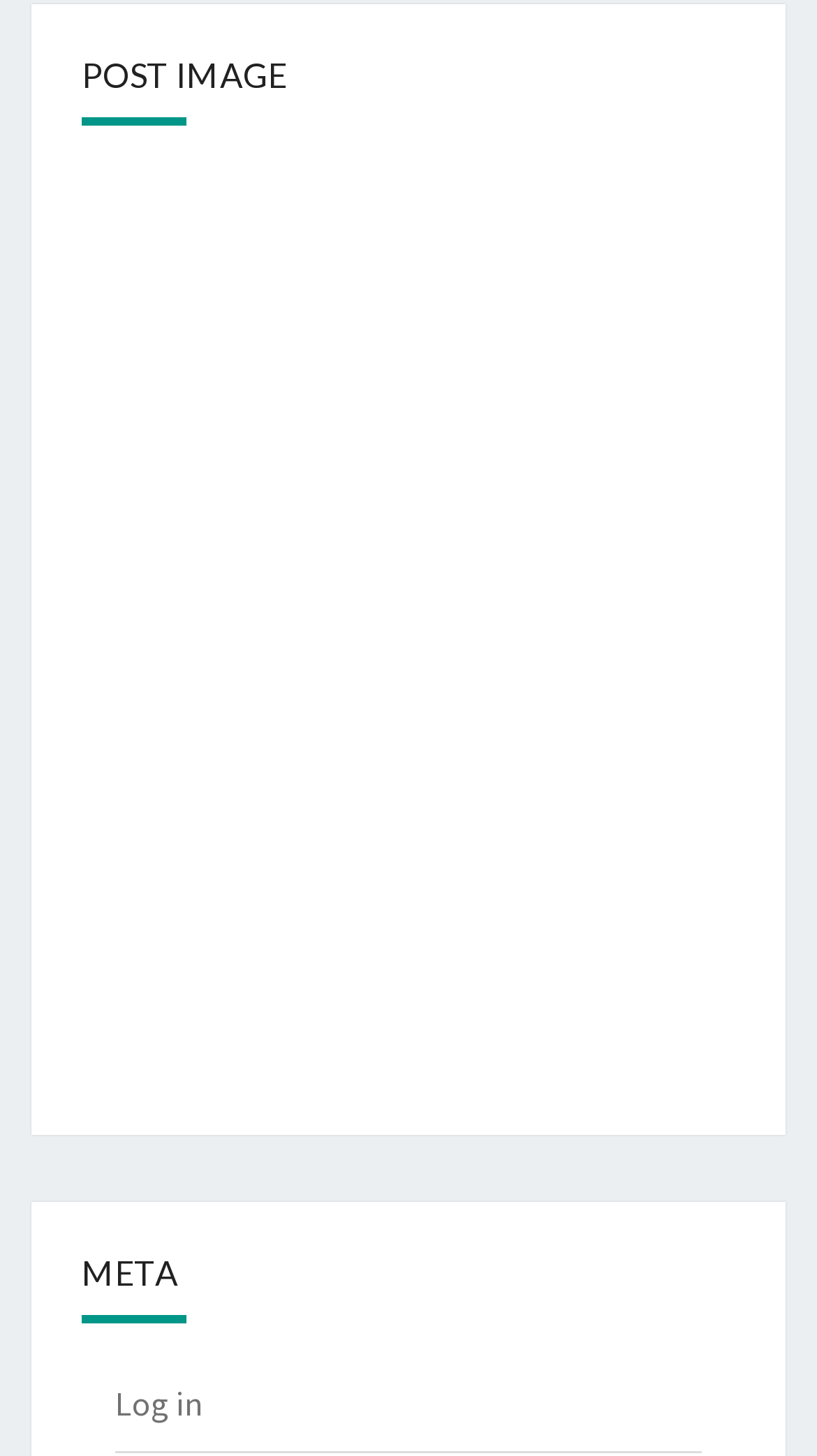Please locate the bounding box coordinates of the element's region that needs to be clicked to follow the instruction: "View the 'Back Pain' image". The bounding box coordinates should be provided as four float numbers between 0 and 1, i.e., [left, top, right, bottom].

[0.381, 0.118, 0.619, 0.252]